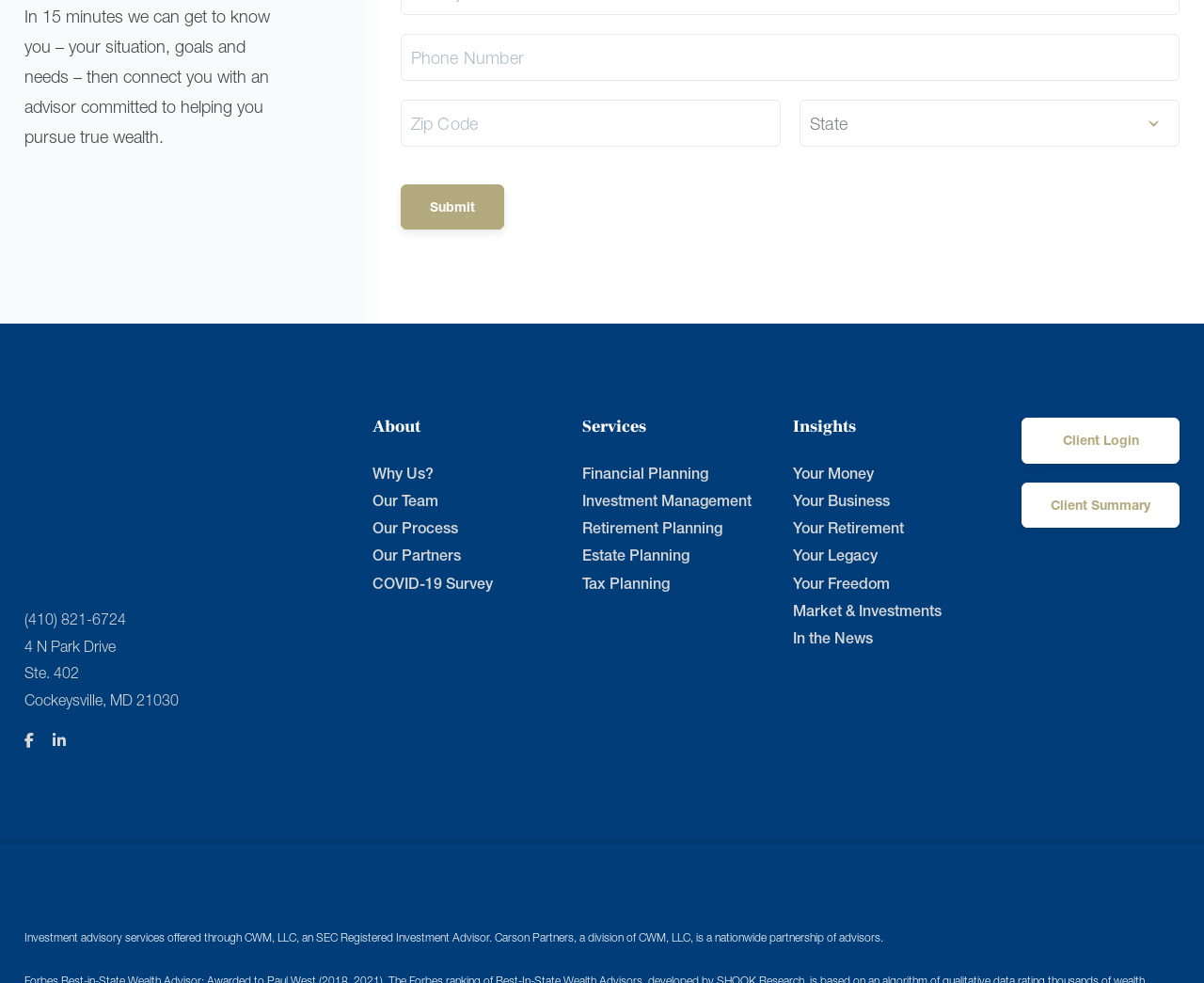Locate the bounding box coordinates of the element that should be clicked to execute the following instruction: "Visit the About page".

[0.309, 0.425, 0.46, 0.473]